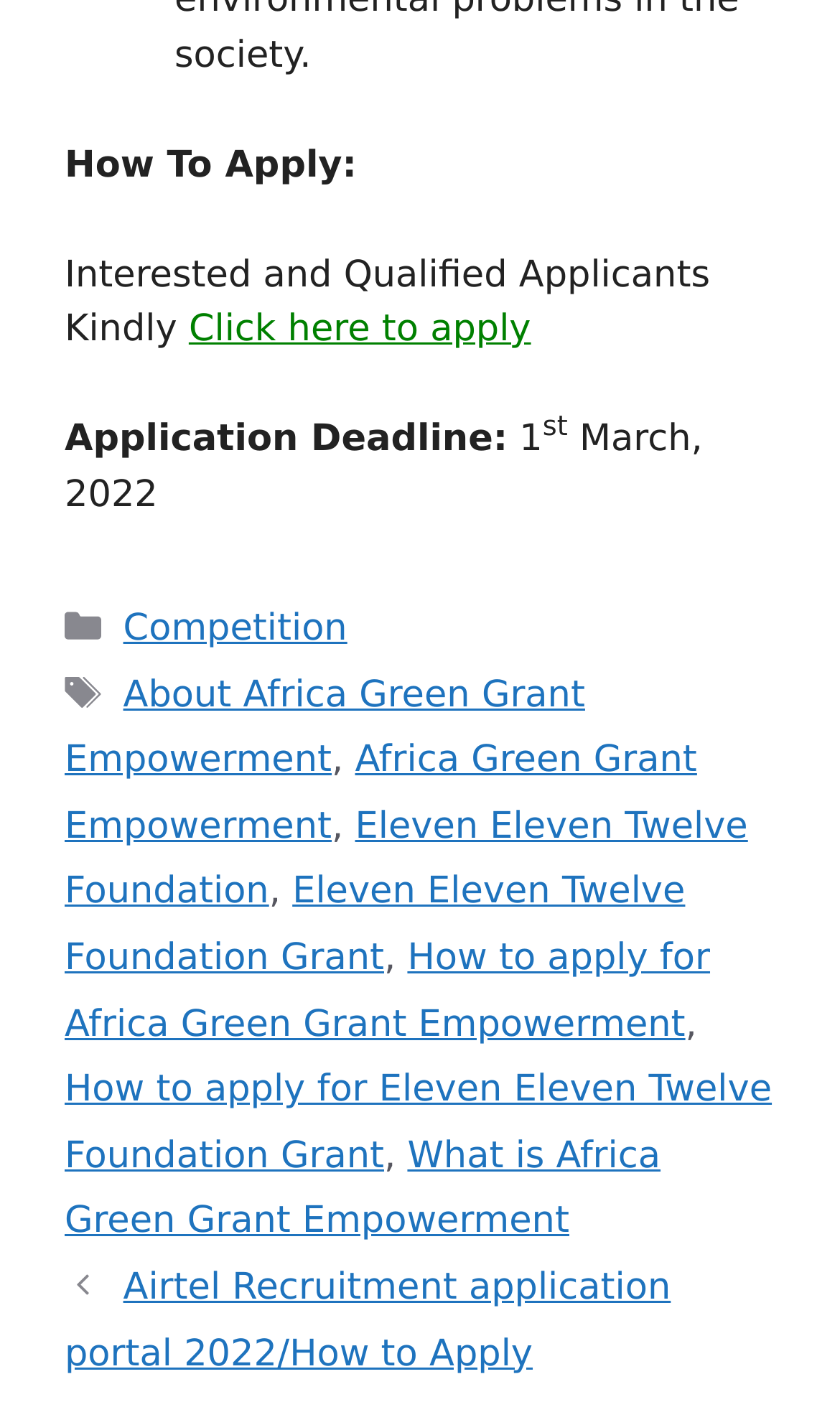Please reply with a single word or brief phrase to the question: 
How many superscript elements are there in the webpage?

1